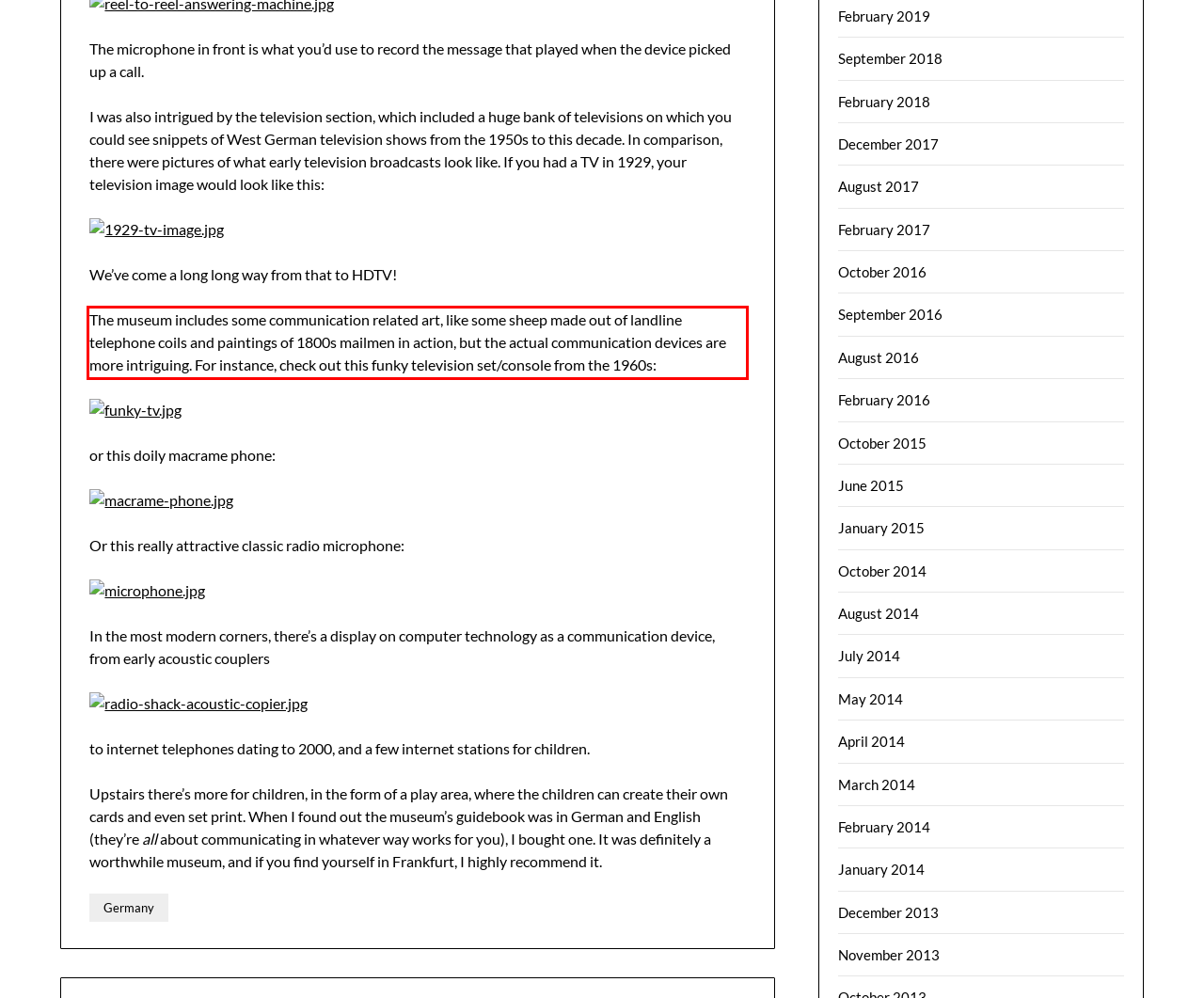Please analyze the screenshot of a webpage and extract the text content within the red bounding box using OCR.

The museum includes some communication related art, like some sheep made out of landline telephone coils and paintings of 1800s mailmen in action, but the actual communication devices are more intriguing. For instance, check out this funky television set/console from the 1960s: